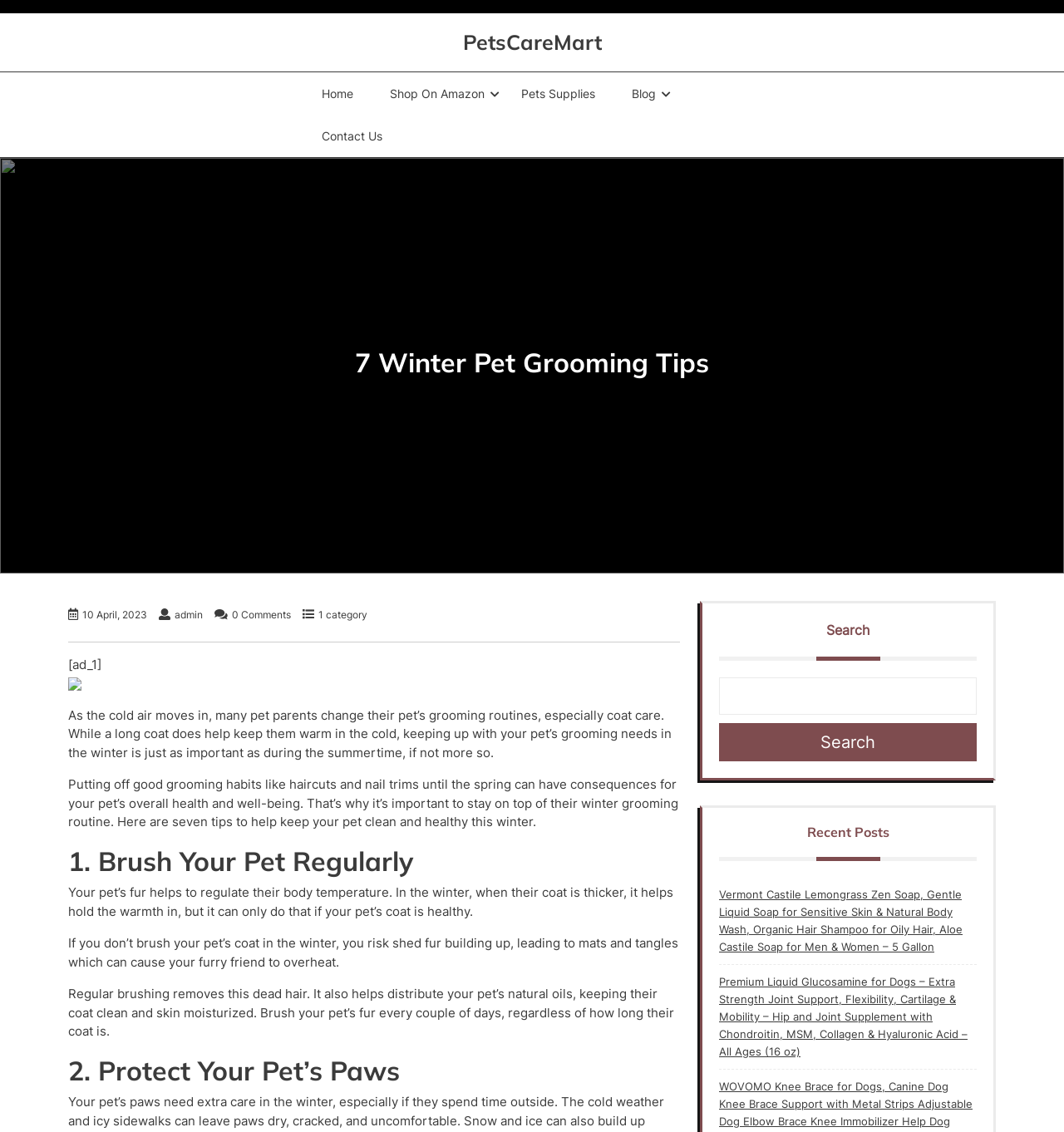Find the bounding box coordinates of the element's region that should be clicked in order to follow the given instruction: "Click on the 'Contact Us' link". The coordinates should consist of four float numbers between 0 and 1, i.e., [left, top, right, bottom].

None